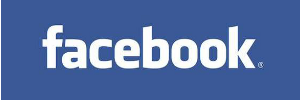Use one word or a short phrase to answer the question provided: 
What is the color of the Facebook logo's text?

White